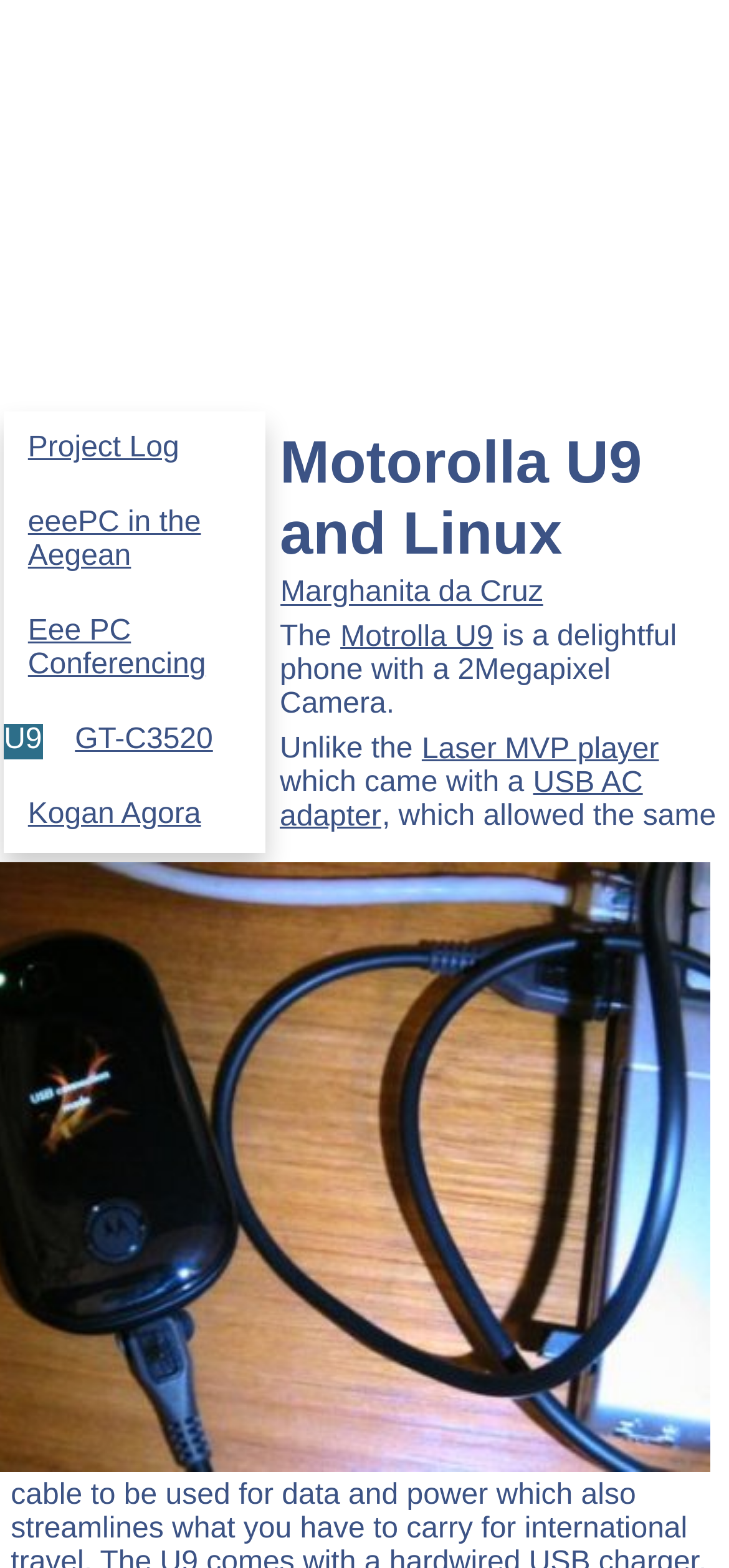Give the bounding box coordinates for this UI element: "USB AC adapter". The coordinates should be four float numbers between 0 and 1, arranged as [left, top, right, bottom].

[0.384, 0.489, 0.882, 0.532]